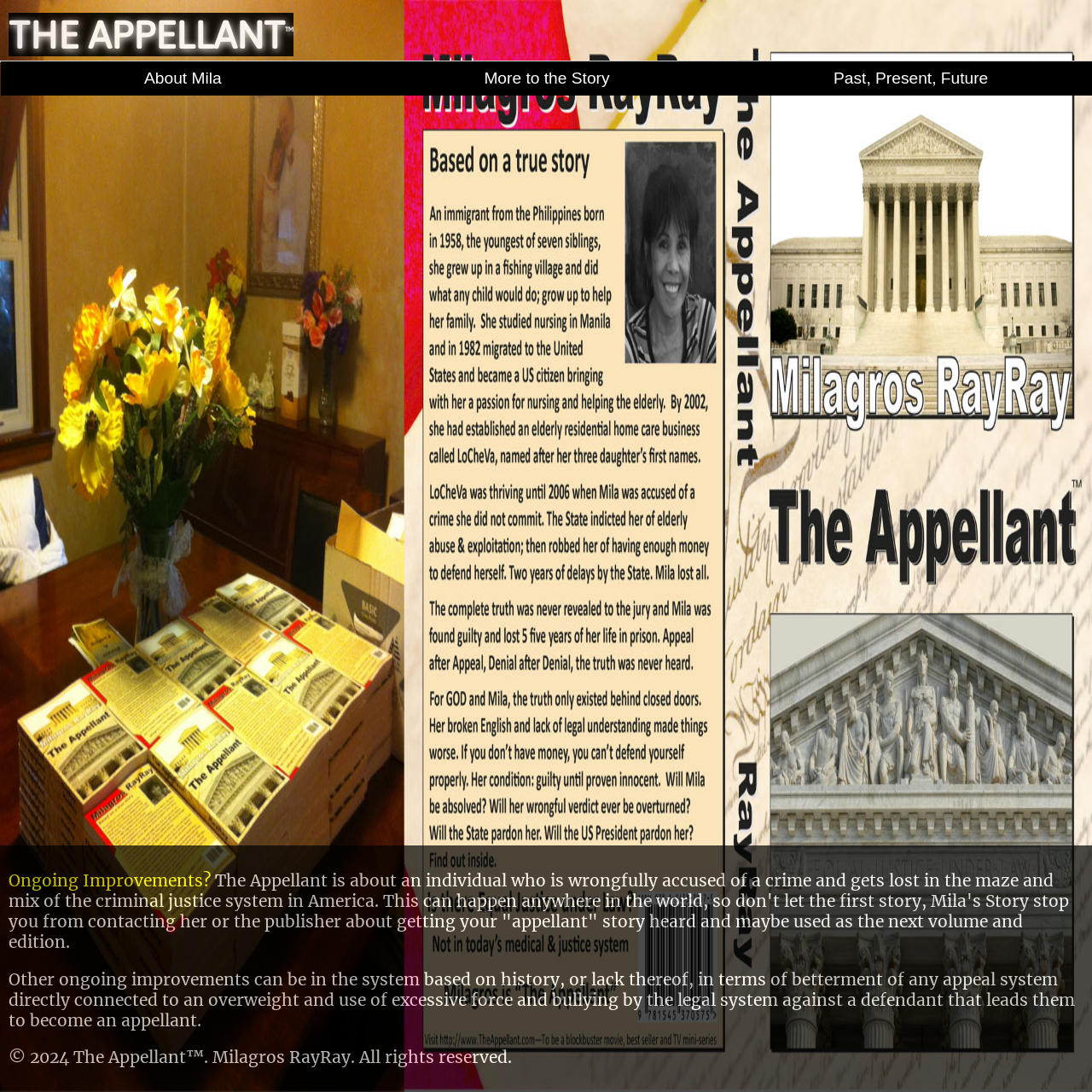Offer a thorough description of the webpage.

The webpage appears to be a landing page for a book or publication titled "The Appellant" by Milagros RayRay. At the top of the page, there is a large header with the title "THE APPELLANT" in bold font, accompanied by a superscript trademark symbol. 

Below the header, there are two links, "About Mila" and "More to the Story", positioned side by side, taking up about two-thirds of the page width. 

Further down the page, there is a section with a heading "Ongoing Improvements?" followed by a brief summary of the book's theme, which is about an individual wrongfully accused of a crime and navigating the criminal justice system. This section also encourages readers to share their own stories and potentially be featured in future volumes.

Below this section, there is another paragraph discussing the potential for improvements in the appeal system, highlighting issues such as excessive force and bullying by the legal system.

At the very bottom of the page, there is a copyright notice stating "© 2024 The Appellant™. Milagros RayRay. All rights reserved."